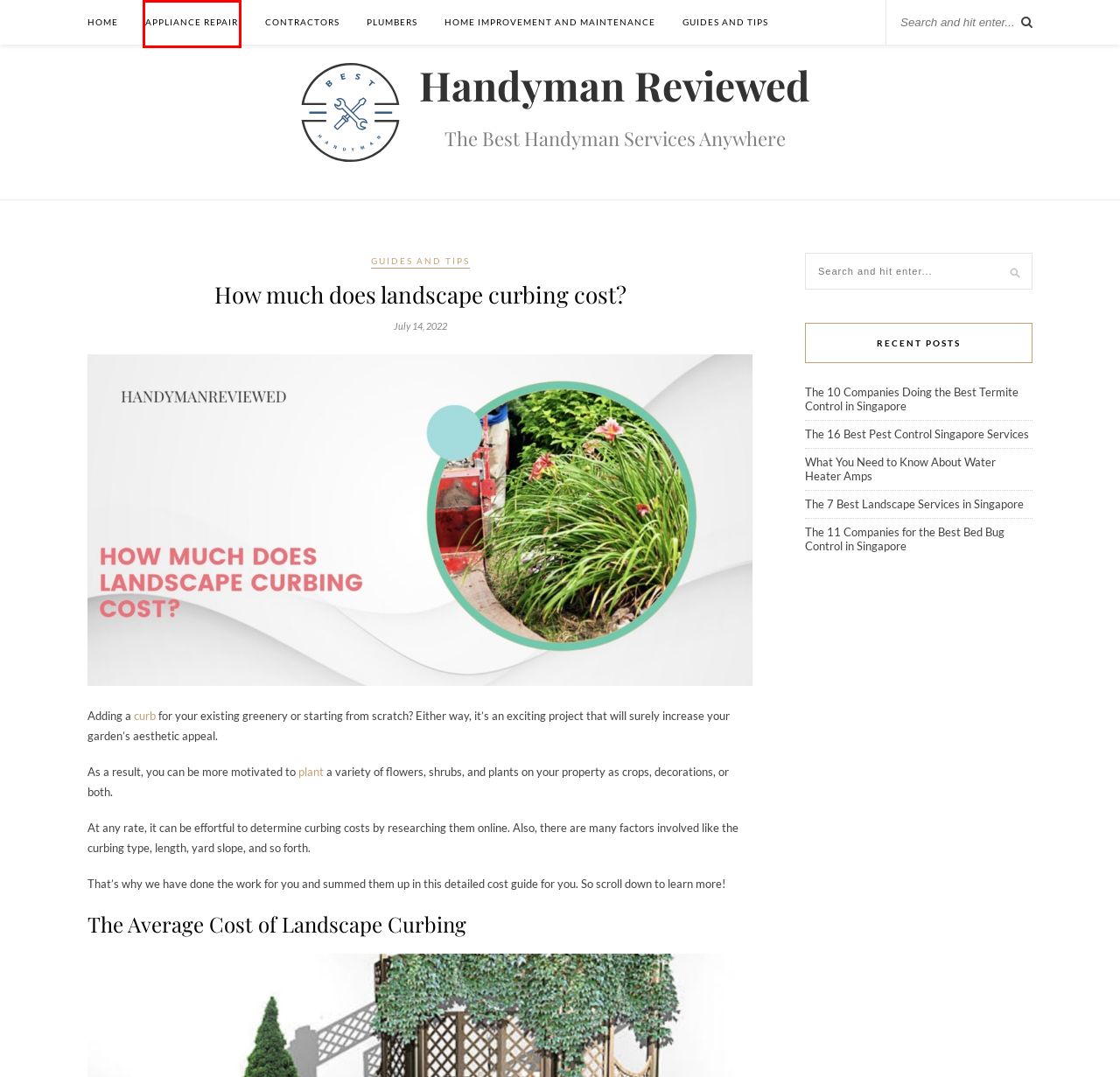You are given a screenshot of a webpage with a red rectangle bounding box. Choose the best webpage description that matches the new webpage after clicking the element in the bounding box. Here are the candidates:
A. Guides and Tips Archives - Handyman Reviewed
B. The 11 Companies for the Best Bed Bug Control in Singapore [2024 ]
C. A Practical Beginner’s Guide to Gardening [2024 ]
D. The 10 Companies Doing the Best Termite Control in Singapore [2024 ]
E. Plumbers Archives - Handyman Reviewed
F. Appliance Repair Archives - Handyman Reviewed
G. The 7 Best Landscape Services in Singapore [2024 ]
H. Contractors Archives - Handyman Reviewed

F